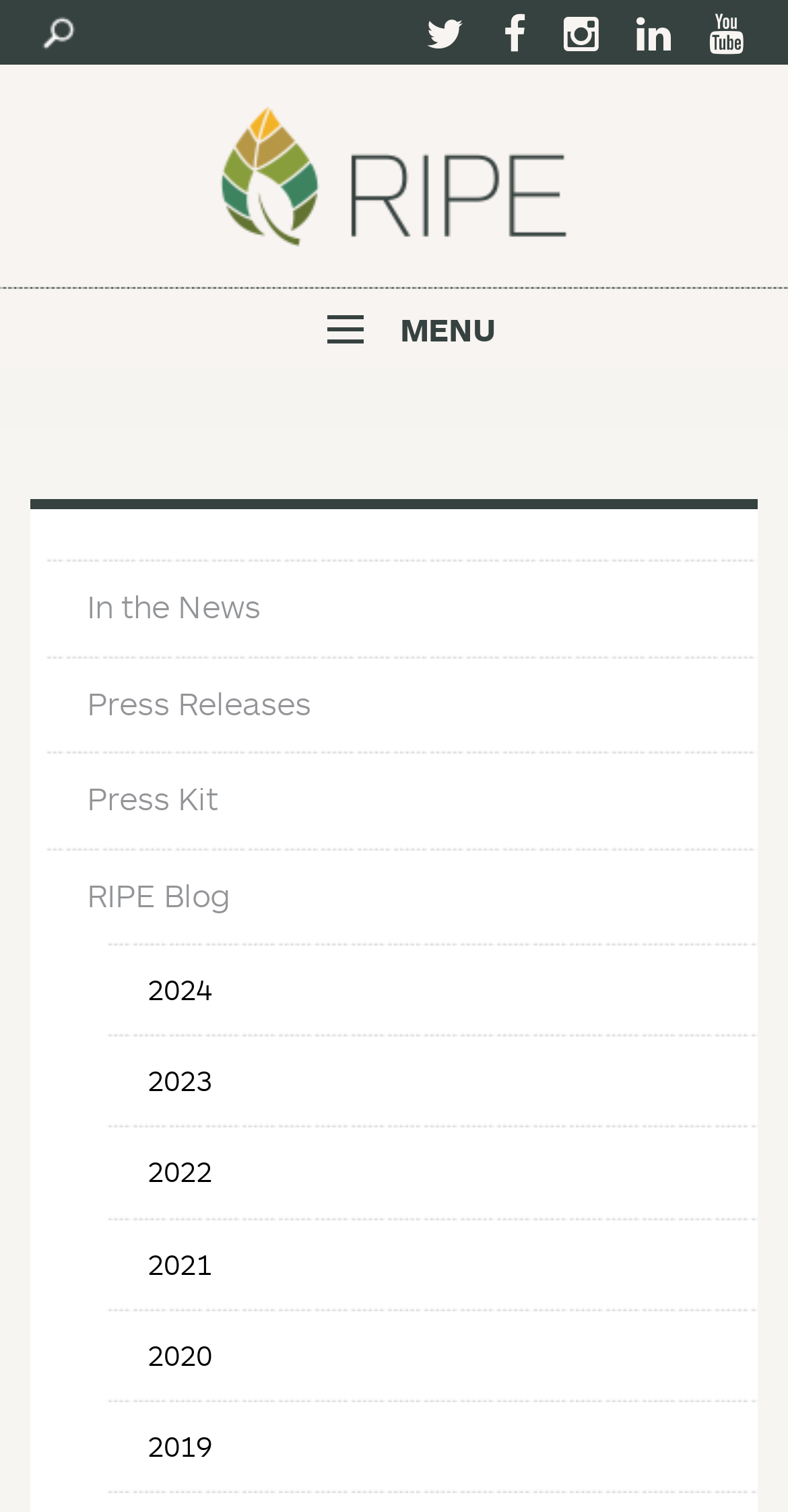Can you provide the bounding box coordinates for the element that should be clicked to implement the instruction: "View 'Press Releases'"?

[0.059, 0.435, 0.982, 0.496]